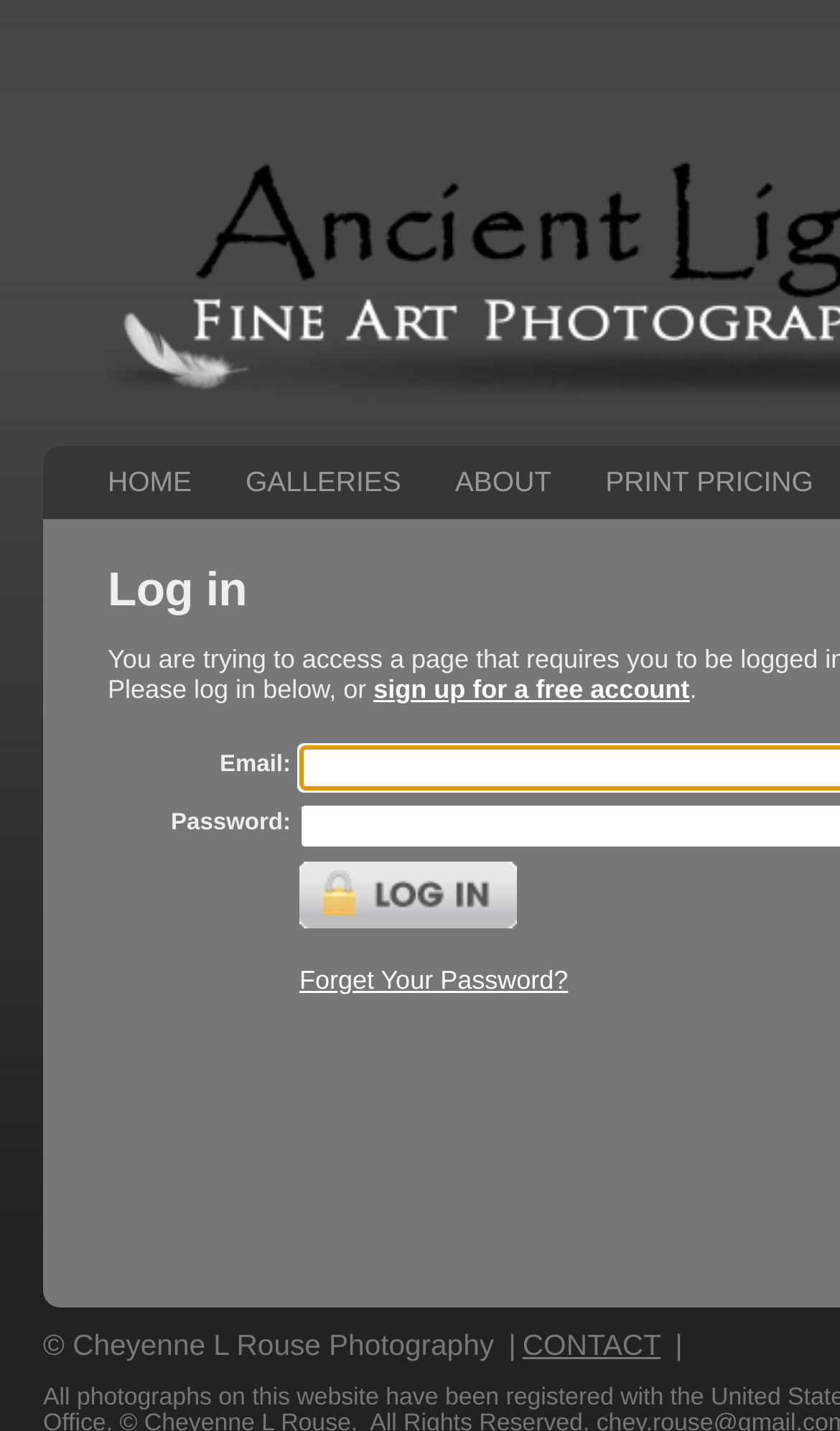Show the bounding box coordinates for the element that needs to be clicked to execute the following instruction: "Go to CONTACT". Provide the coordinates in the form of four float numbers between 0 and 1, i.e., [left, top, right, bottom].

[0.622, 0.929, 0.786, 0.951]